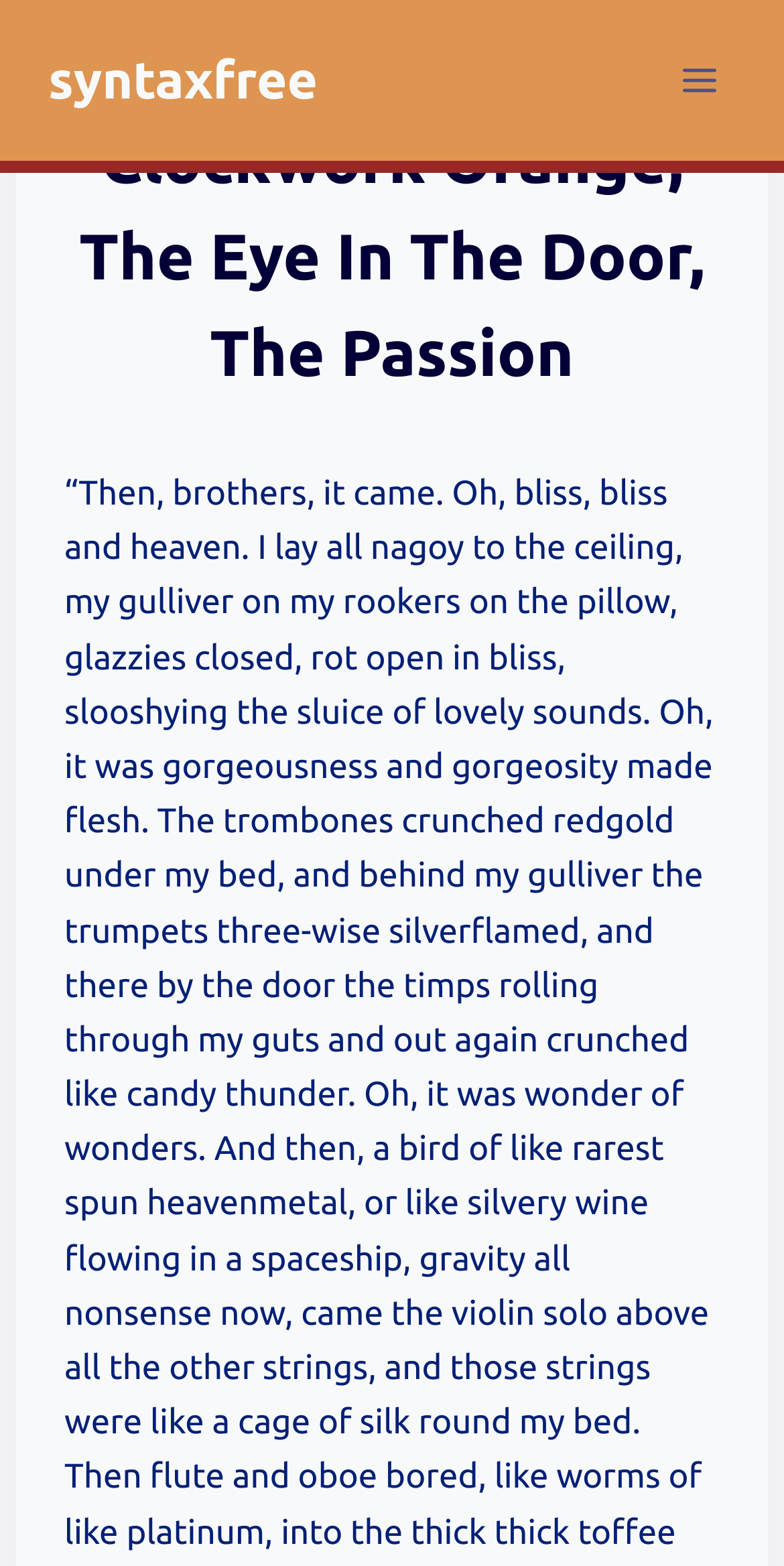Can you find the bounding box coordinates for the UI element given this description: "Toggle Menu"? Provide the coordinates as four float numbers between 0 and 1: [left, top, right, bottom].

[0.844, 0.031, 0.938, 0.071]